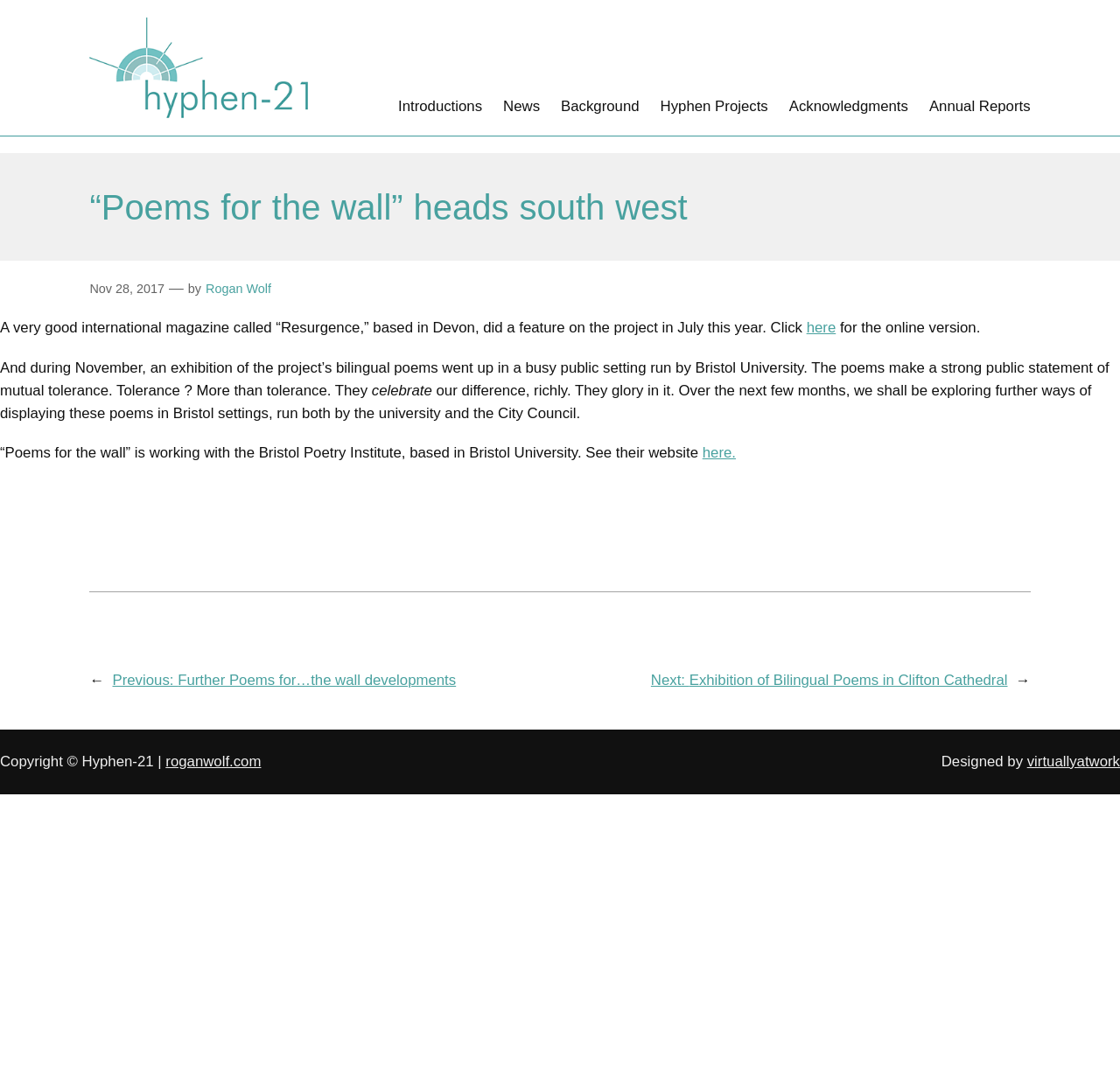Please identify the bounding box coordinates of the clickable area that will allow you to execute the instruction: "Visit the Bristol Poetry Institute website".

[0.627, 0.413, 0.657, 0.428]